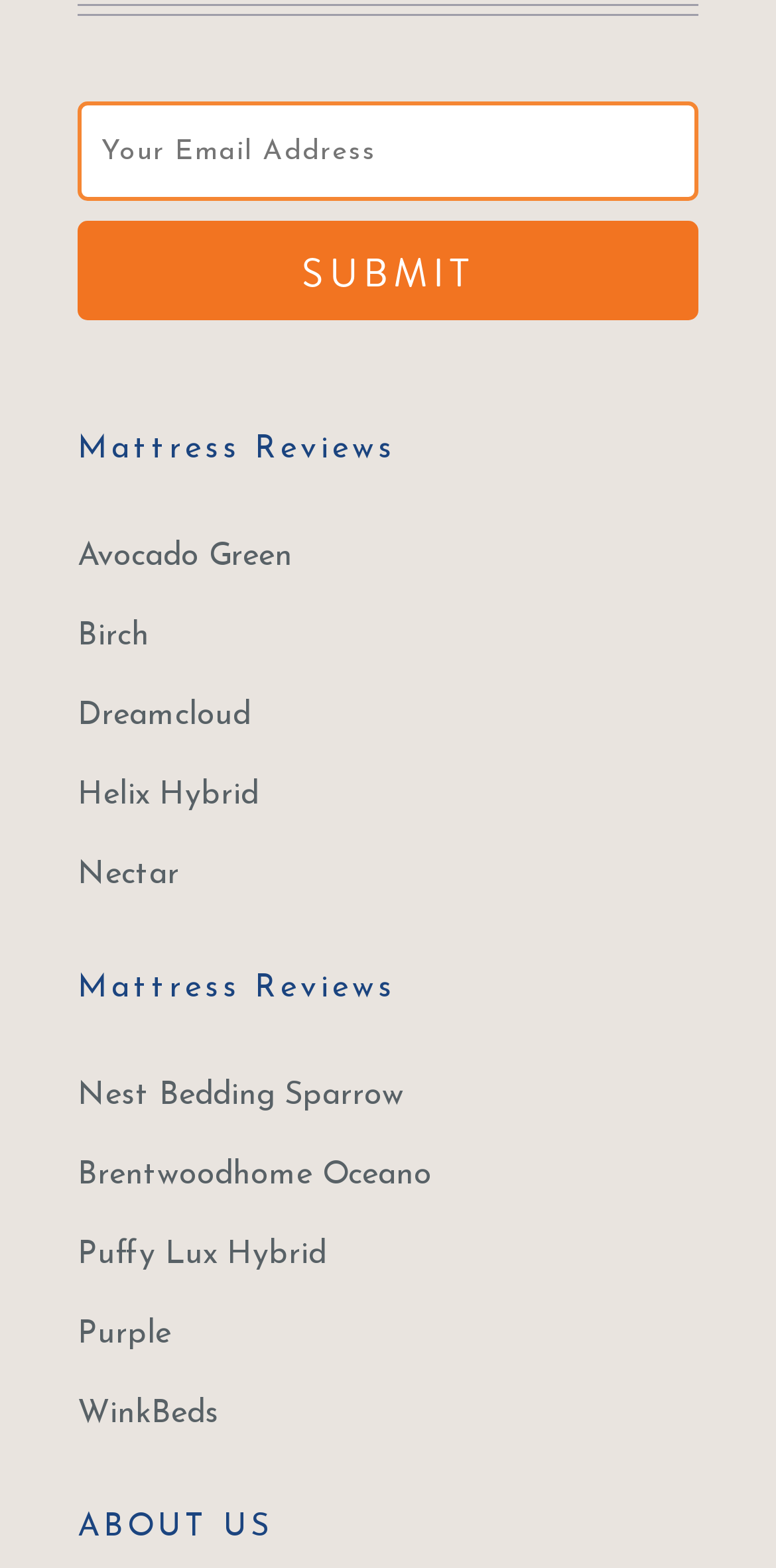Extract the bounding box coordinates for the UI element described by the text: "Puffy Lux Hybrid". The coordinates should be in the form of [left, top, right, bottom] with values between 0 and 1.

[0.1, 0.791, 0.421, 0.811]